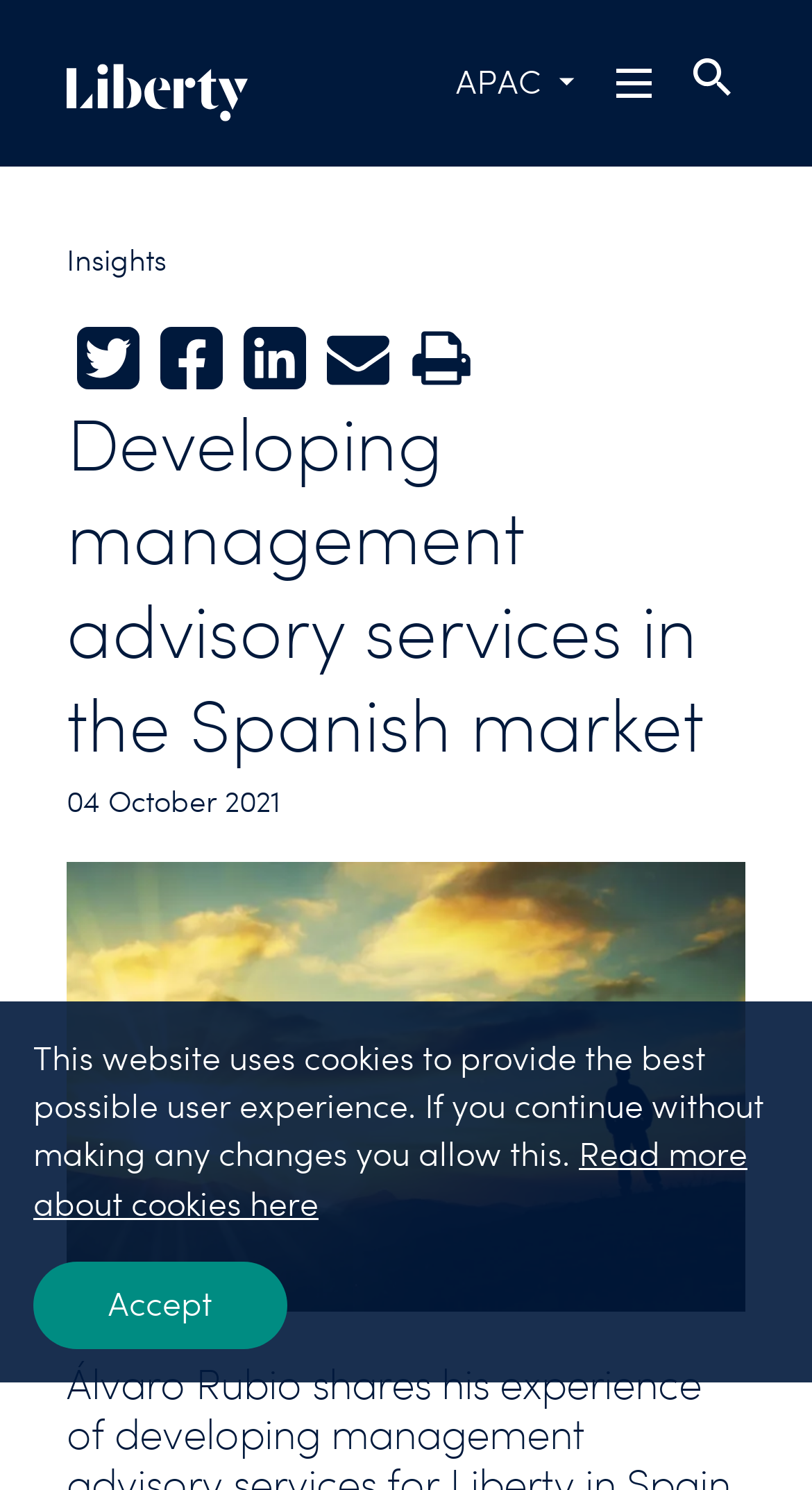Provide a one-word or brief phrase answer to the question:
What is the date mentioned on the webpage?

04 October 2021